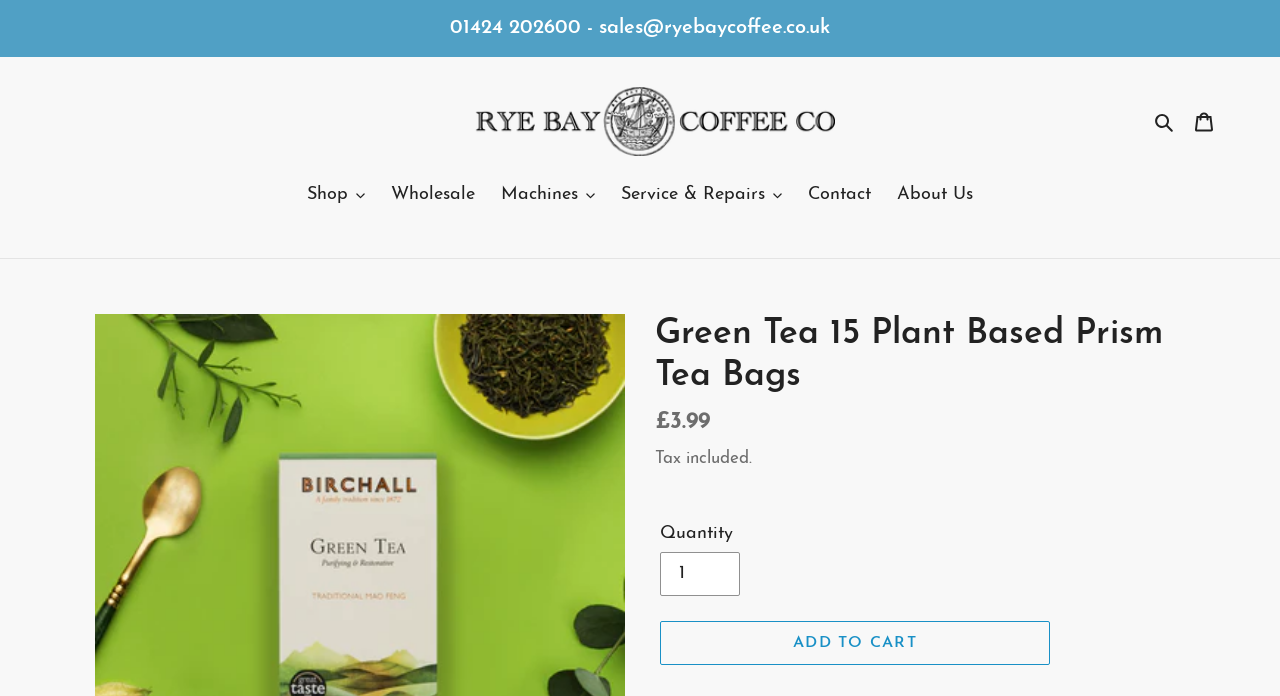What is the name of the company?
Kindly give a detailed and elaborate answer to the question.

I found the company name by looking at the top of the page, where I saw a link with the text 'Rye Bay Coffee, coffee machine buy, rent, repair, Sussex, Kent, Surry, Wholesale, Coffee Beans'. The company name is the first part of this text.